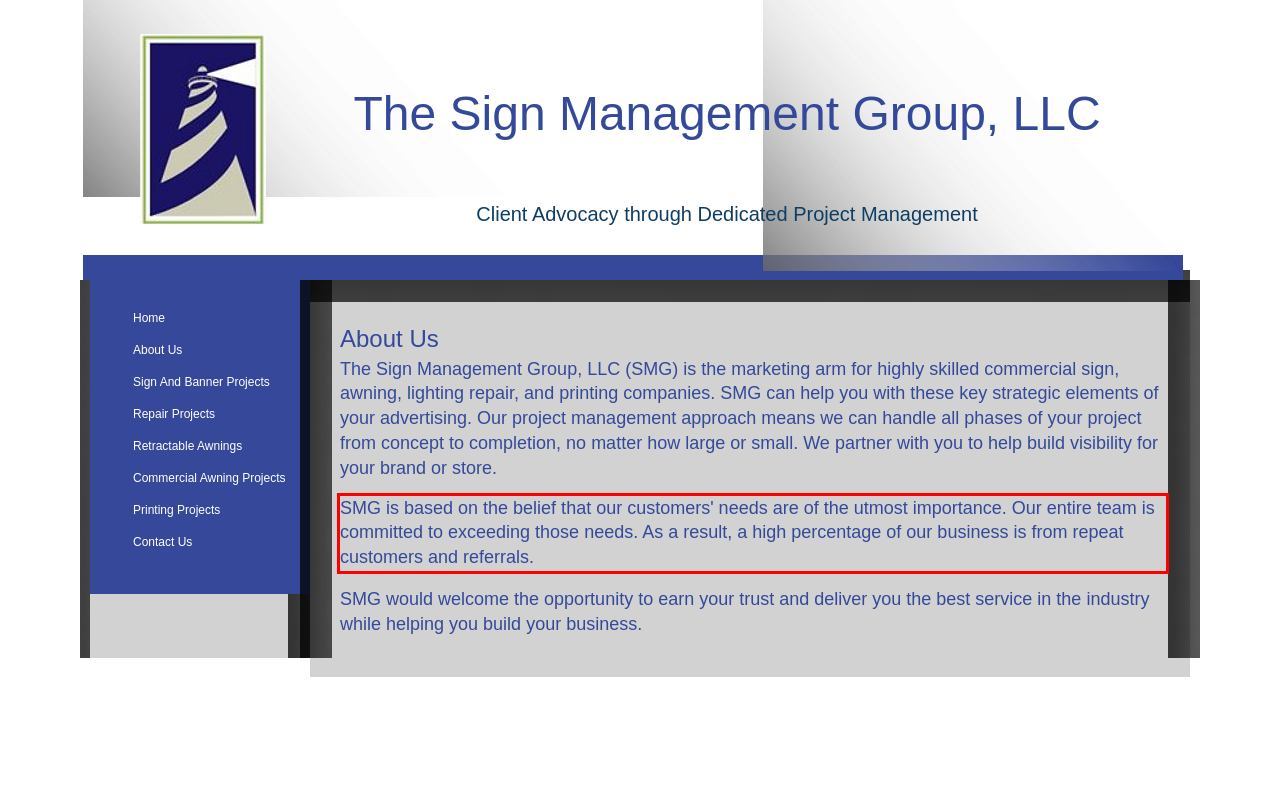Using OCR, extract the text content found within the red bounding box in the given webpage screenshot.

SMG is based on the belief that our customers' needs are of the utmost importance. Our entire team is committed to exceeding those needs. As a result, a high percentage of our business is from repeat customers and referrals.